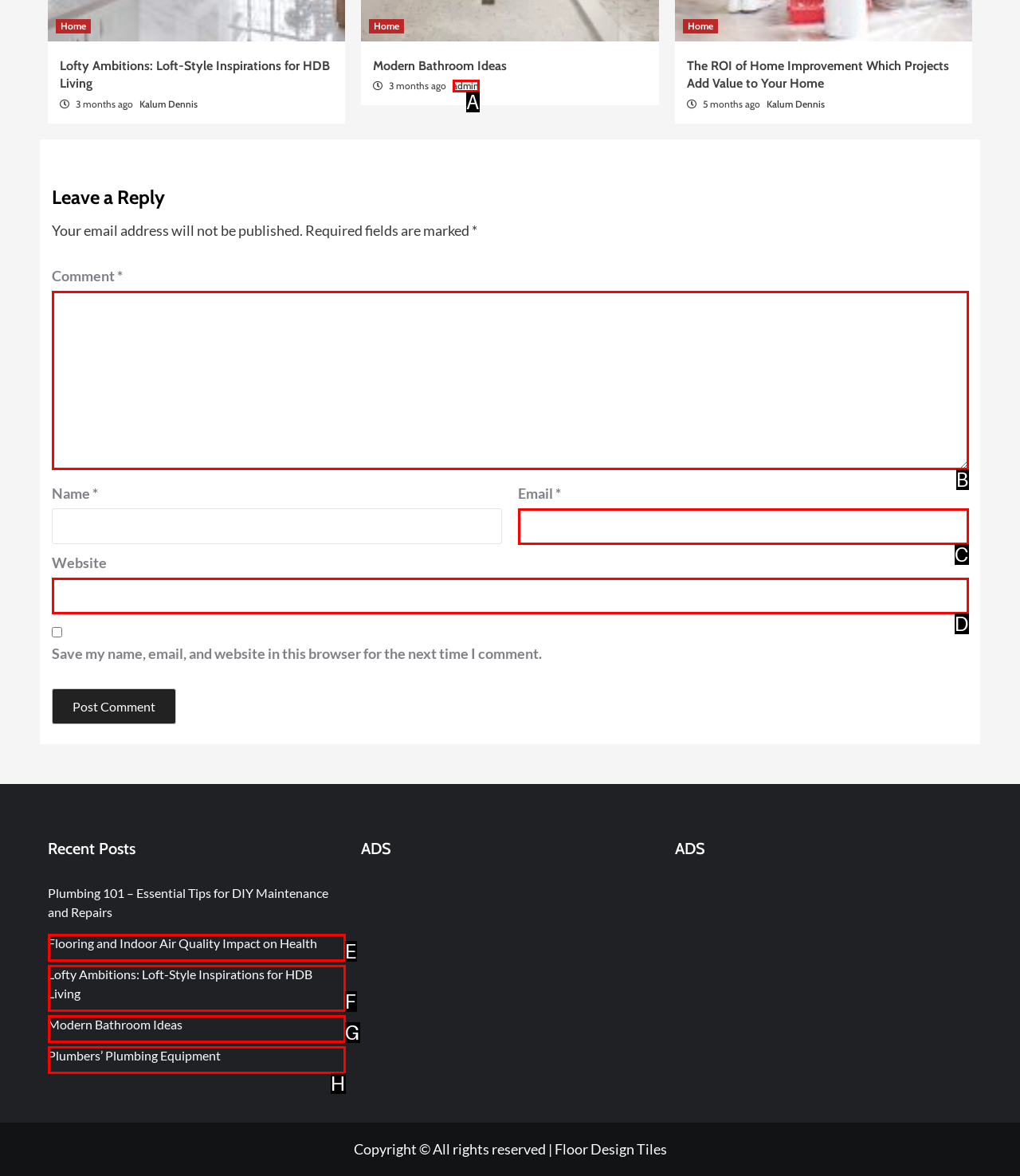Please identify the UI element that matches the description: Plumbers’ Plumbing Equipment
Respond with the letter of the correct option.

H